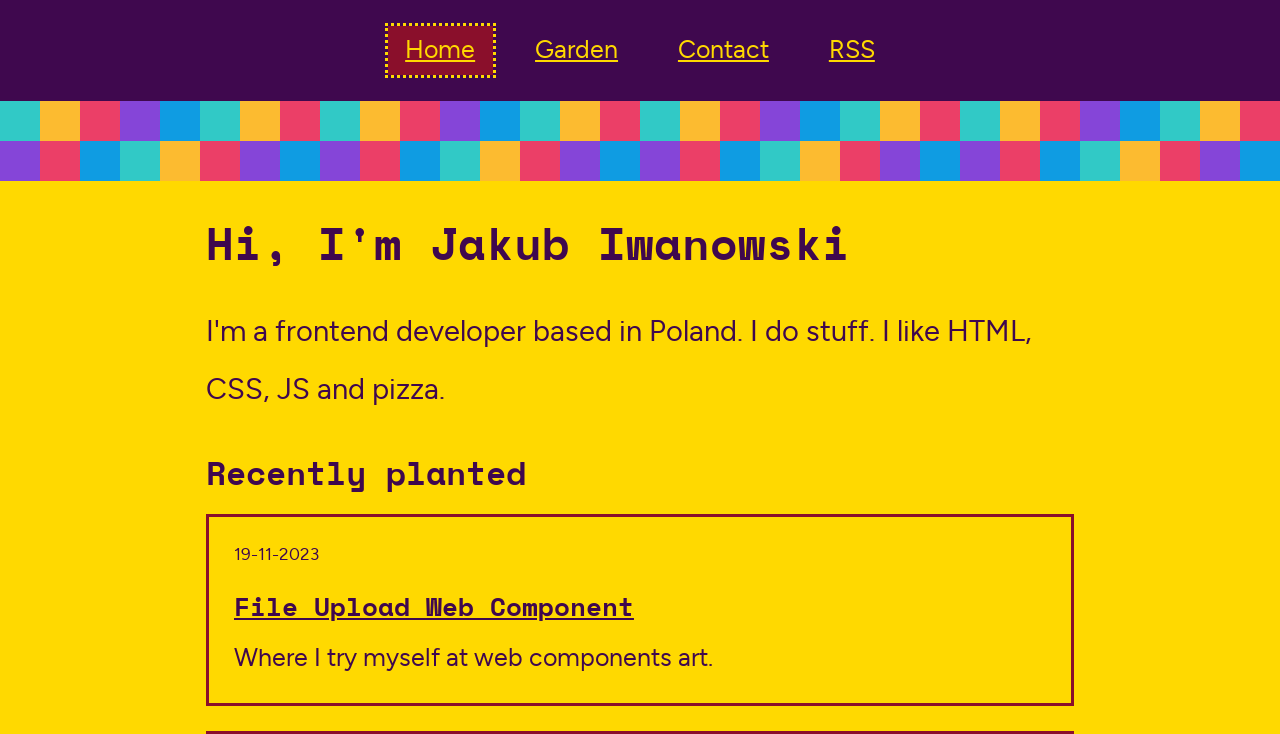Please locate the UI element described by "File Upload Web Component" and provide its bounding box coordinates.

[0.183, 0.786, 0.817, 0.872]